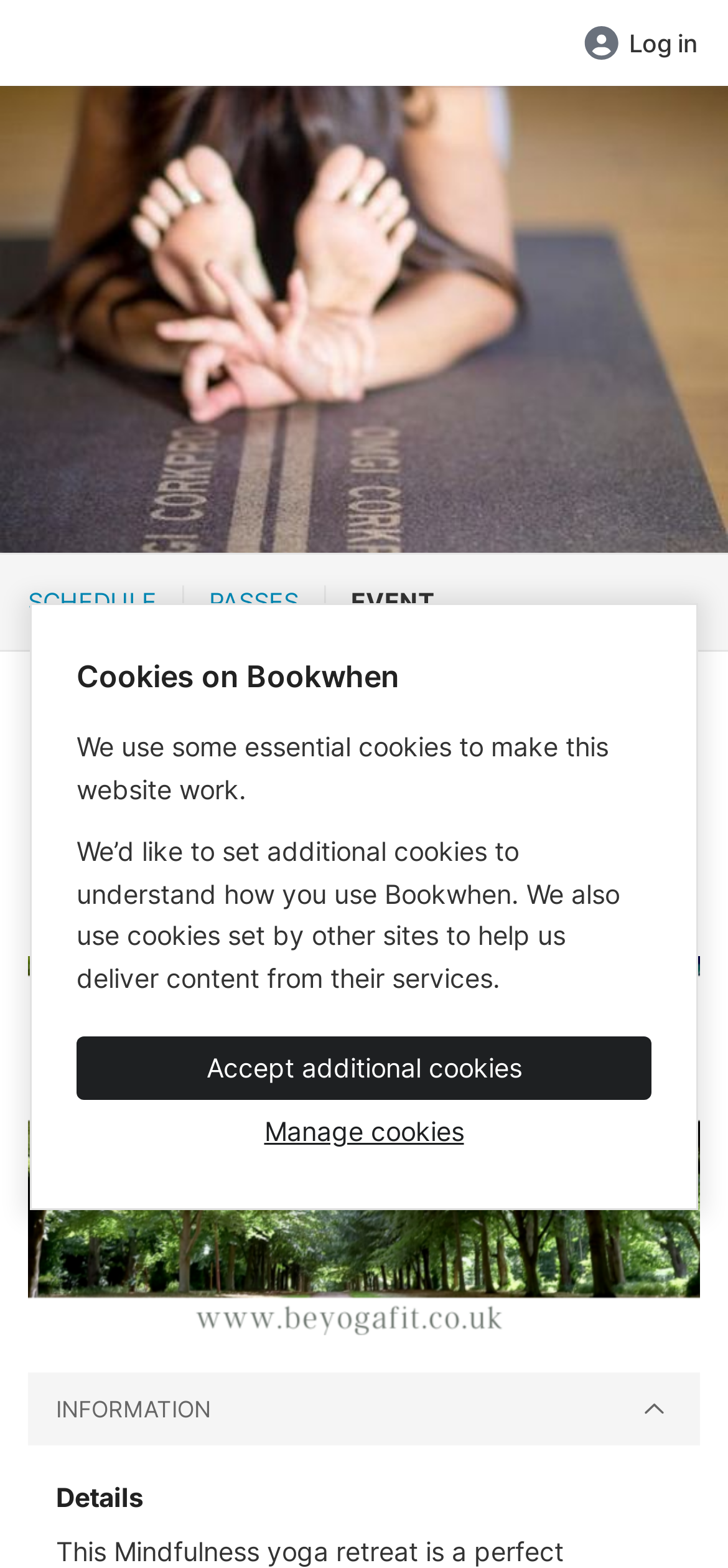Using the information from the screenshot, answer the following question thoroughly:
What is the purpose of the 'INFORMATION' button?

I inferred the purpose of the 'INFORMATION' button by its label and its position on the webpage. It is likely that clicking this button will provide more information about the event or the retreat day.